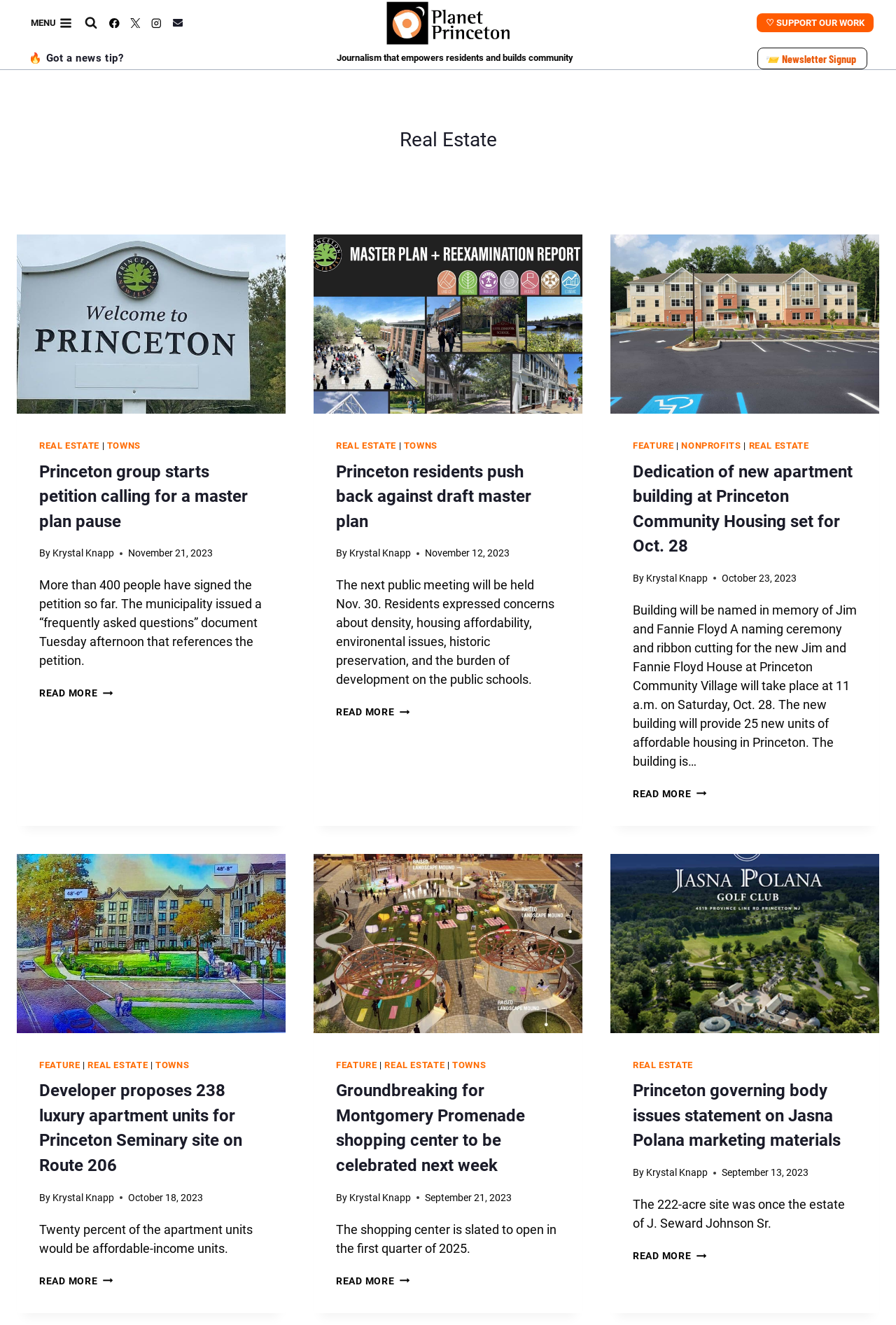What is the name of the author of the second article?
Your answer should be a single word or phrase derived from the screenshot.

Krystal Knapp